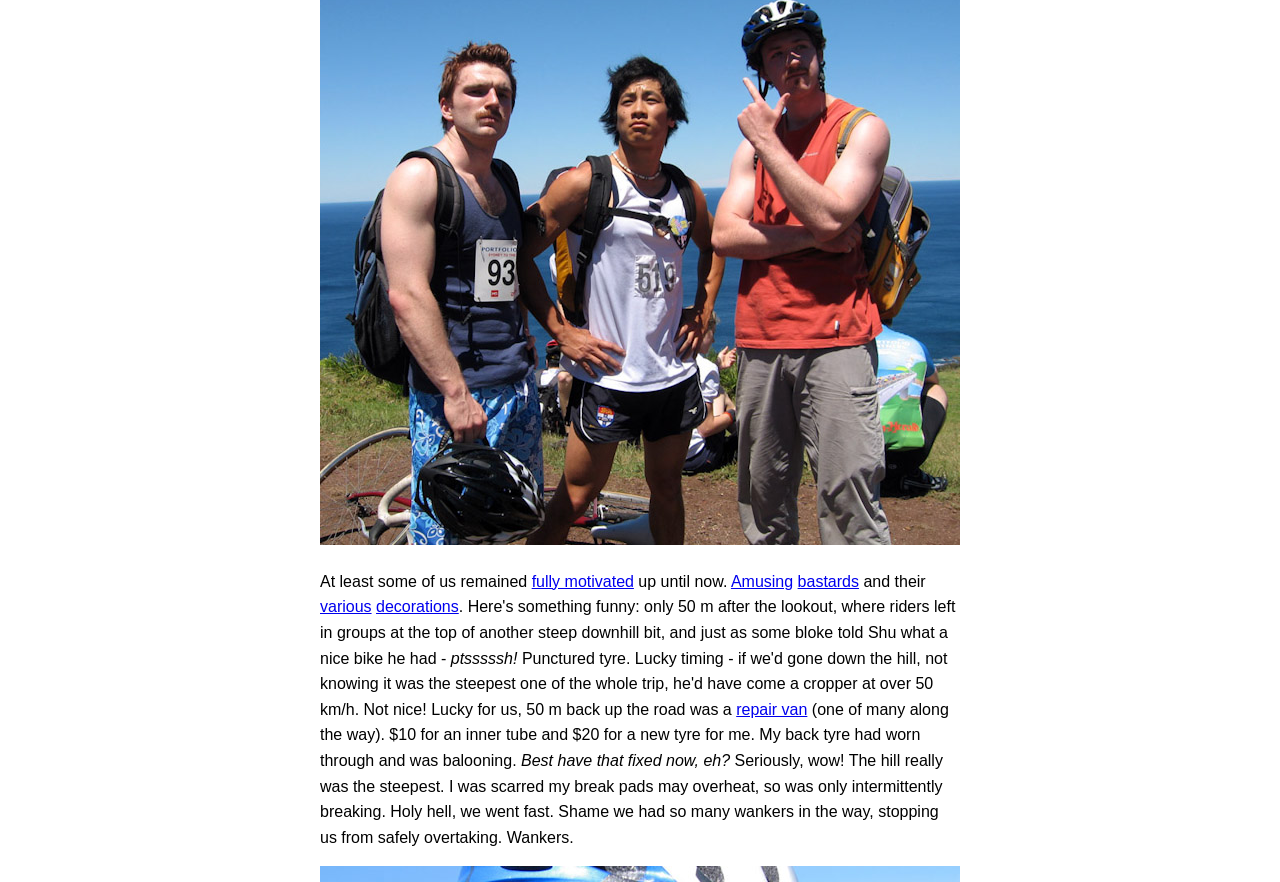Given the description "repair van", provide the bounding box coordinates of the corresponding UI element.

[0.575, 0.795, 0.631, 0.814]